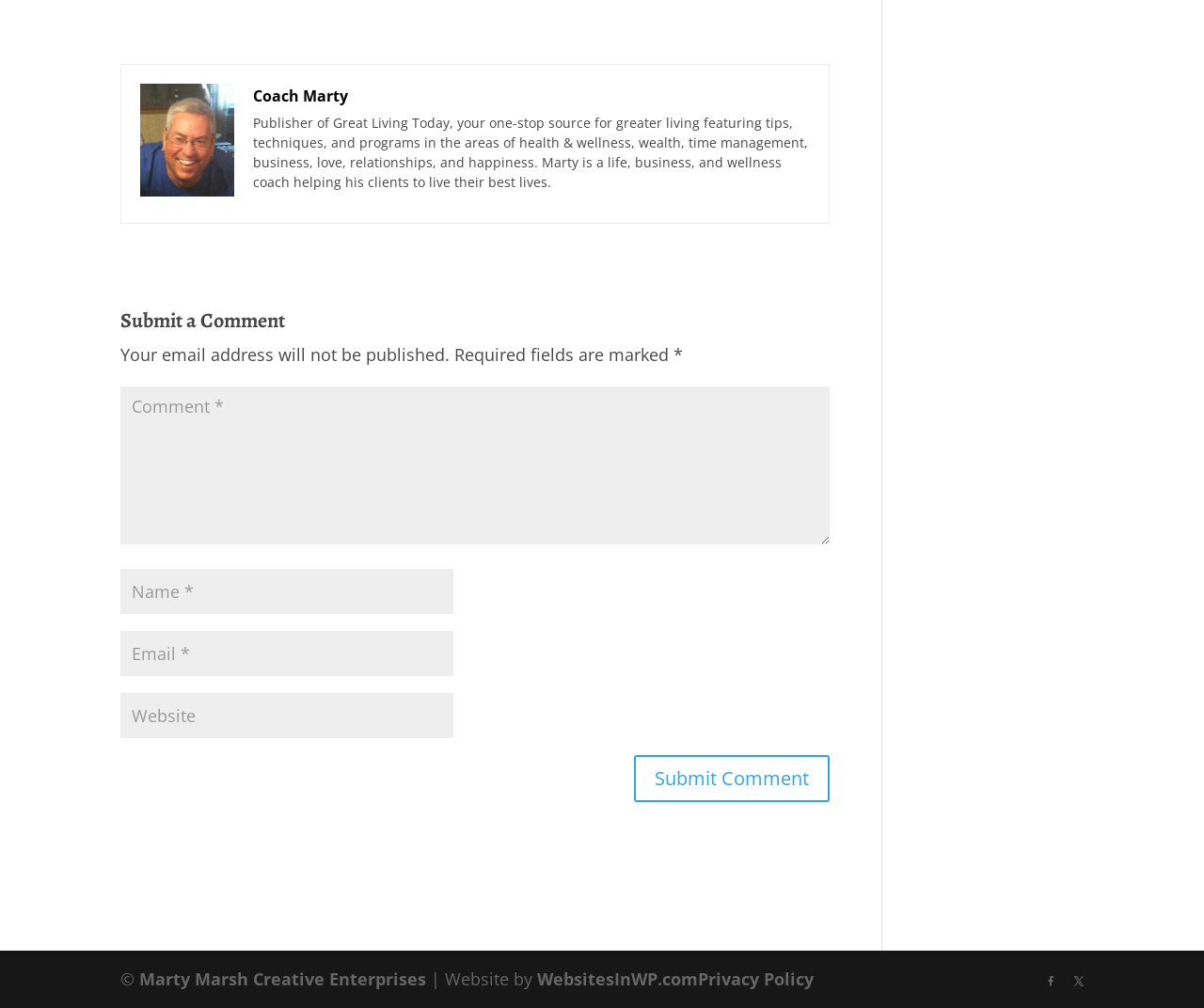Identify the bounding box coordinates of the clickable region necessary to fulfill the following instruction: "View videos". The bounding box coordinates should be four float numbers between 0 and 1, i.e., [left, top, right, bottom].

None